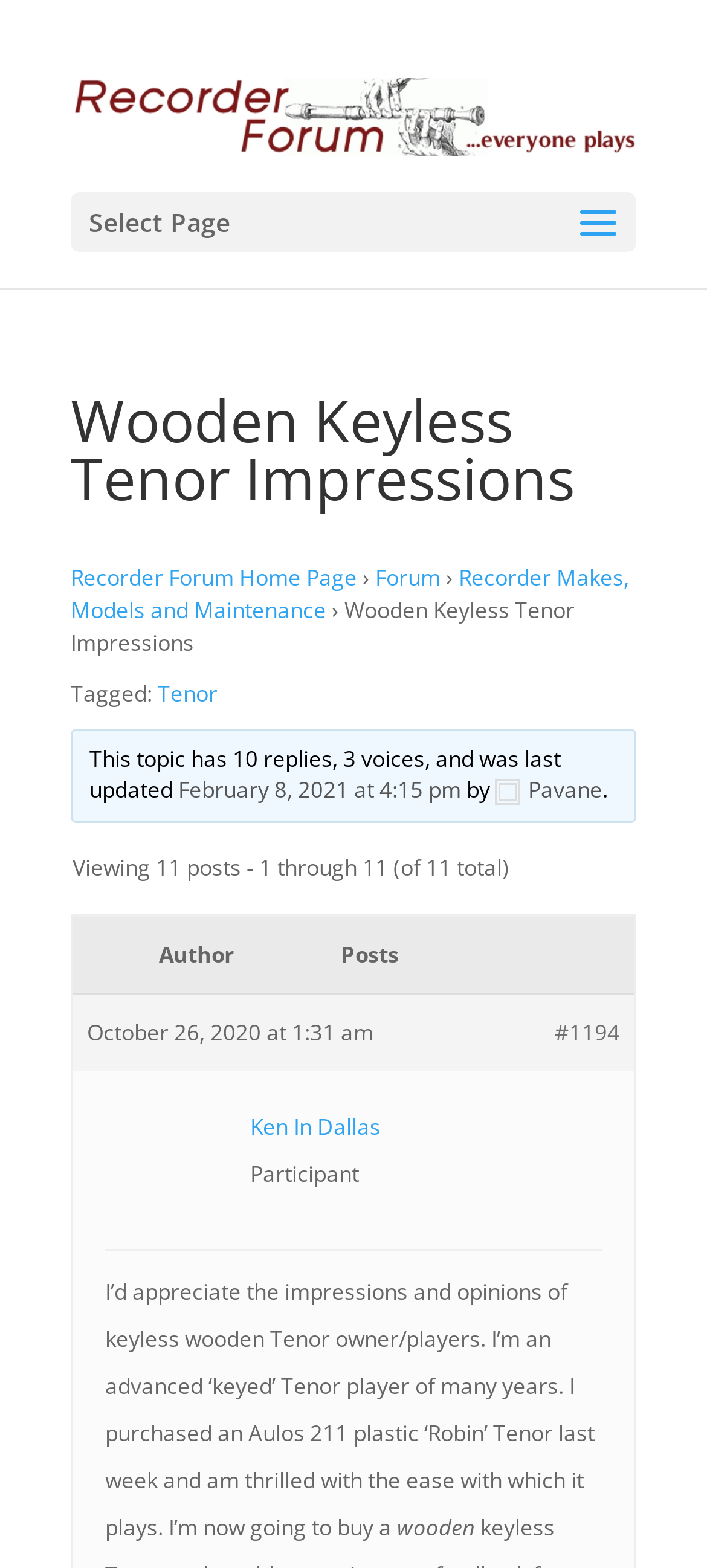Please identify the bounding box coordinates of the clickable element to fulfill the following instruction: "View posts by Pavane". The coordinates should be four float numbers between 0 and 1, i.e., [left, top, right, bottom].

[0.7, 0.493, 0.852, 0.513]